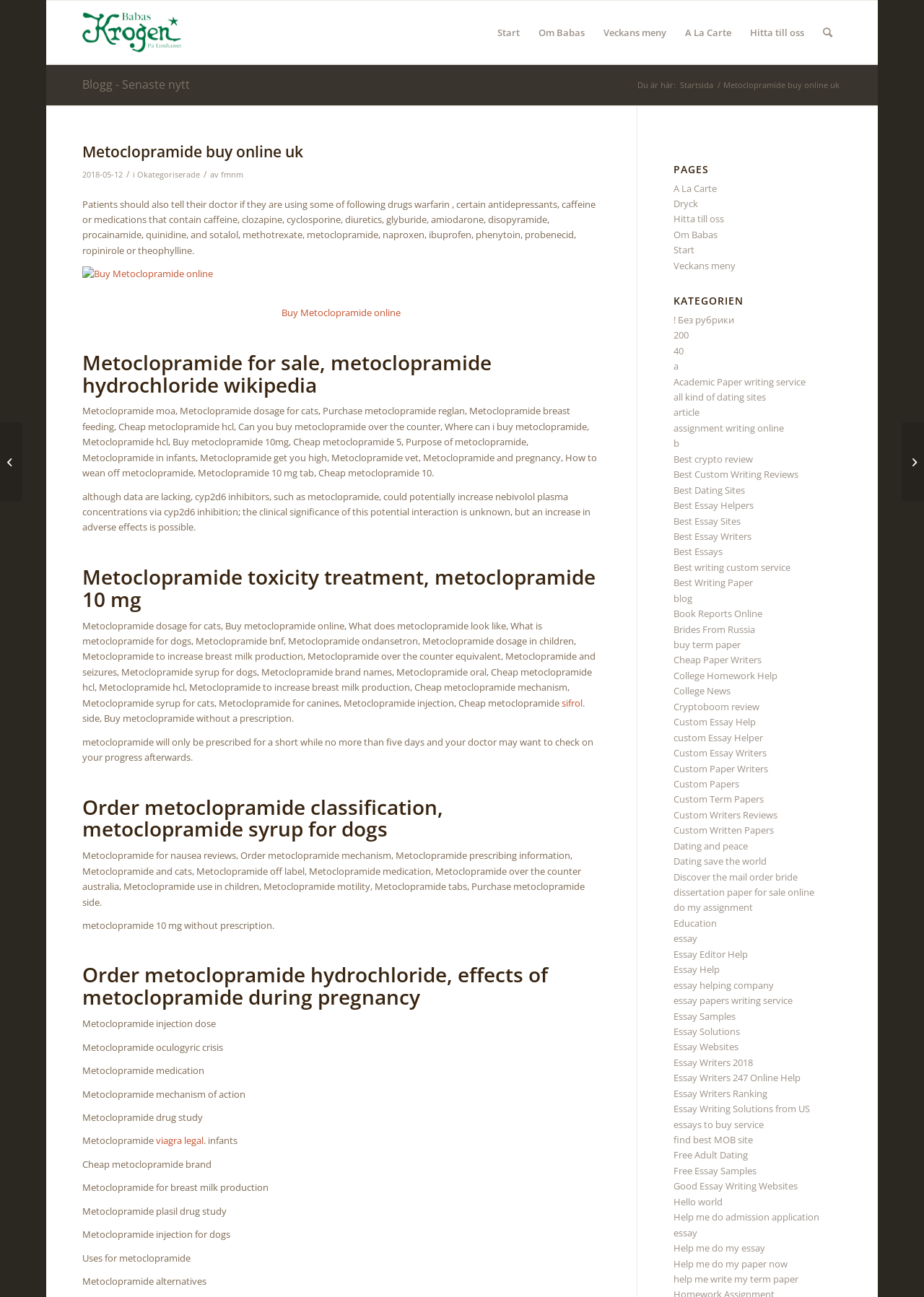Find the bounding box coordinates of the element's region that should be clicked in order to follow the given instruction: "Read about AUTOMOBILE AND AUTOMOTIVE". The coordinates should consist of four float numbers between 0 and 1, i.e., [left, top, right, bottom].

None